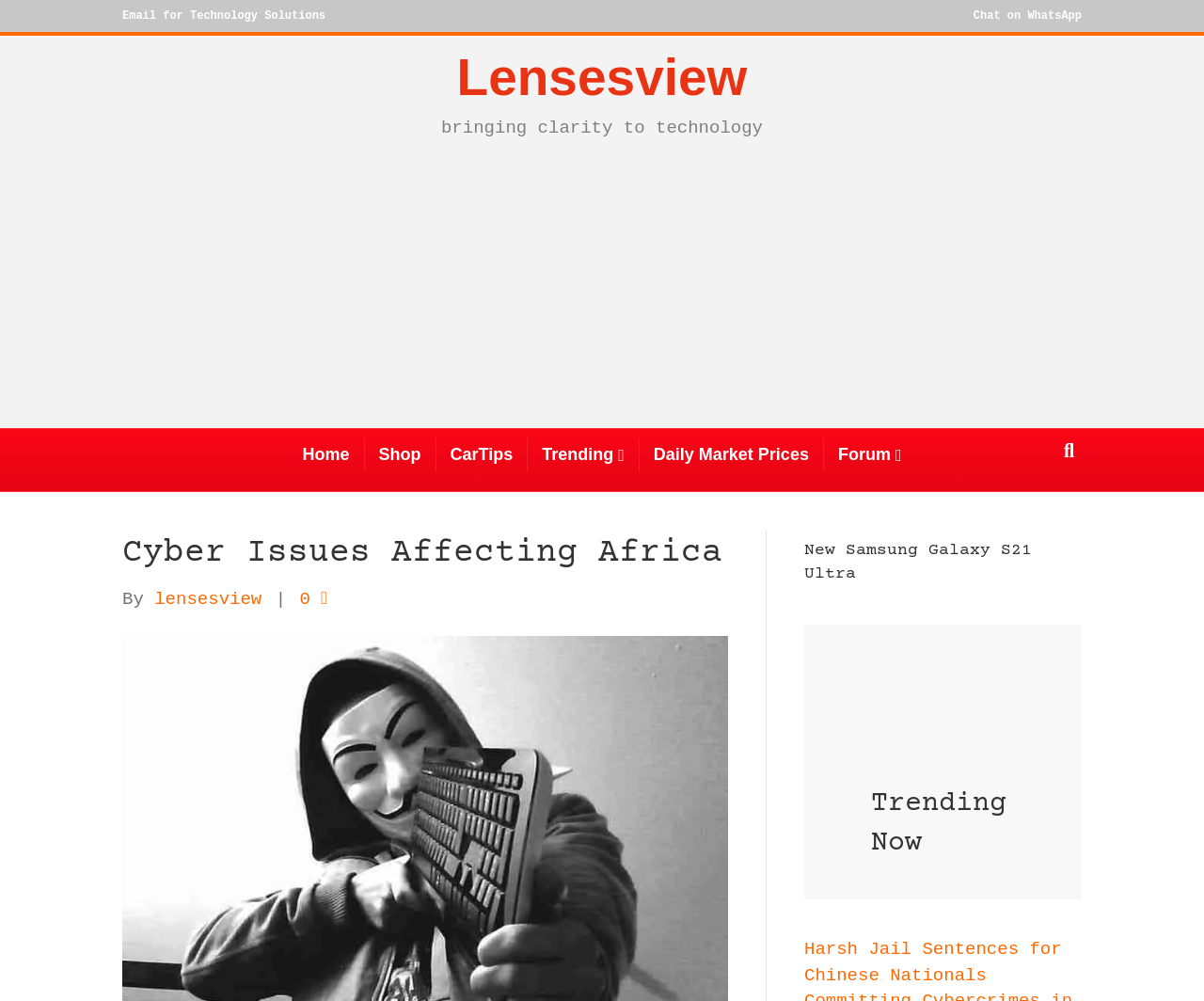Provide a one-word or brief phrase answer to the question:
What is the name of the website?

Lensesview